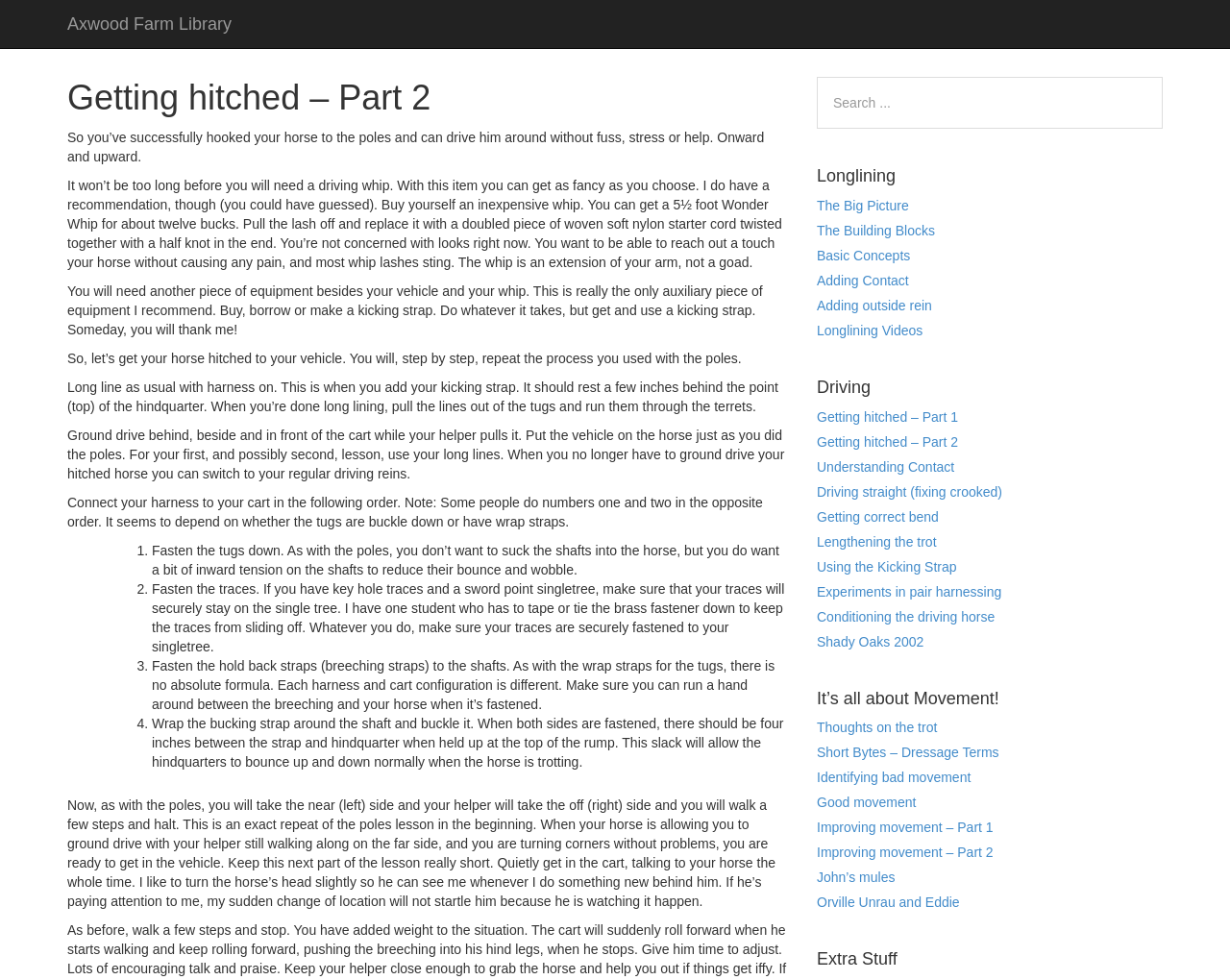What is the purpose of a kicking strap?
Based on the visual content, answer with a single word or a brief phrase.

To prevent the horse from kicking